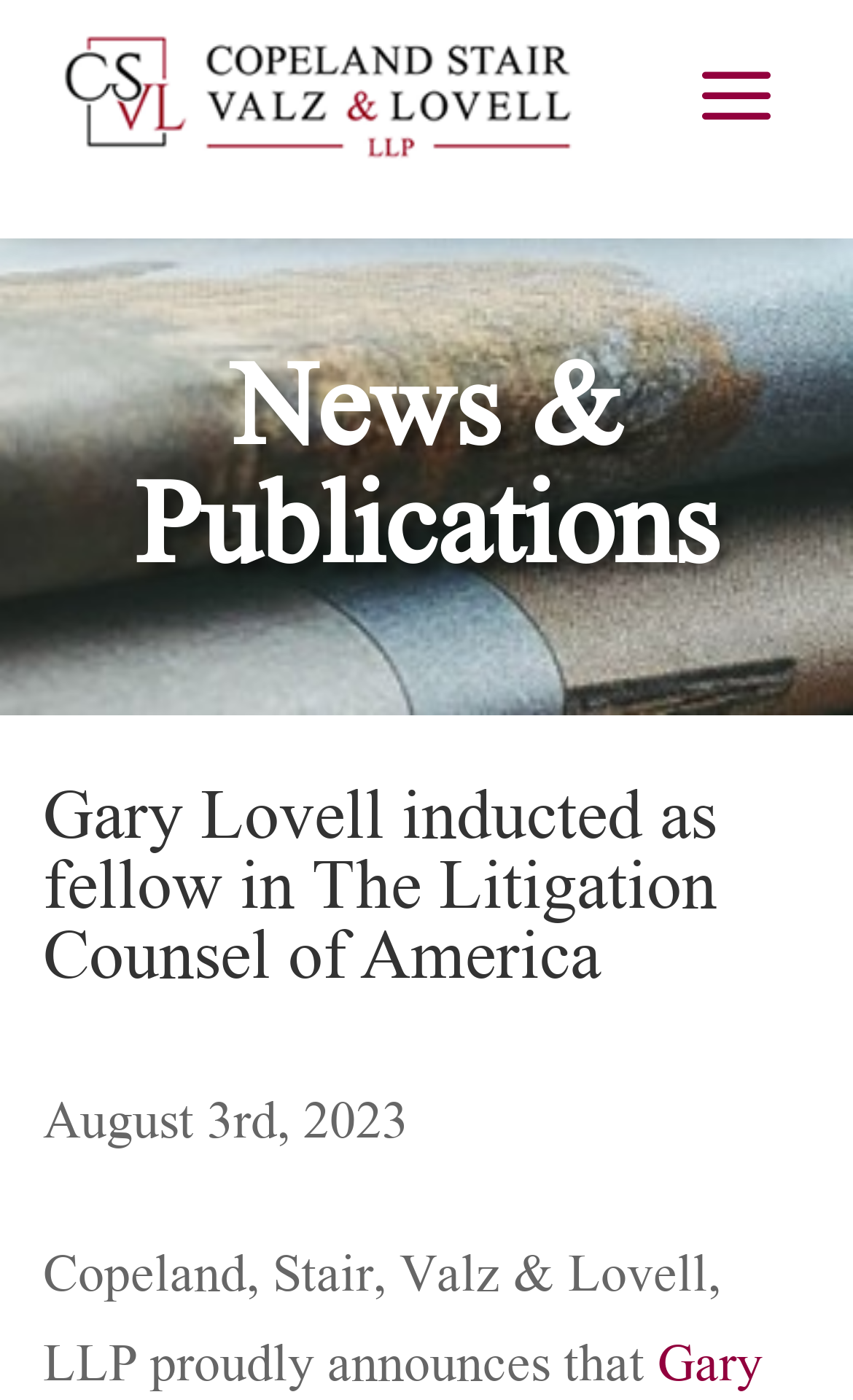Respond with a single word or phrase:
What type of menu is located at the top right corner of the page?

Vertical menu